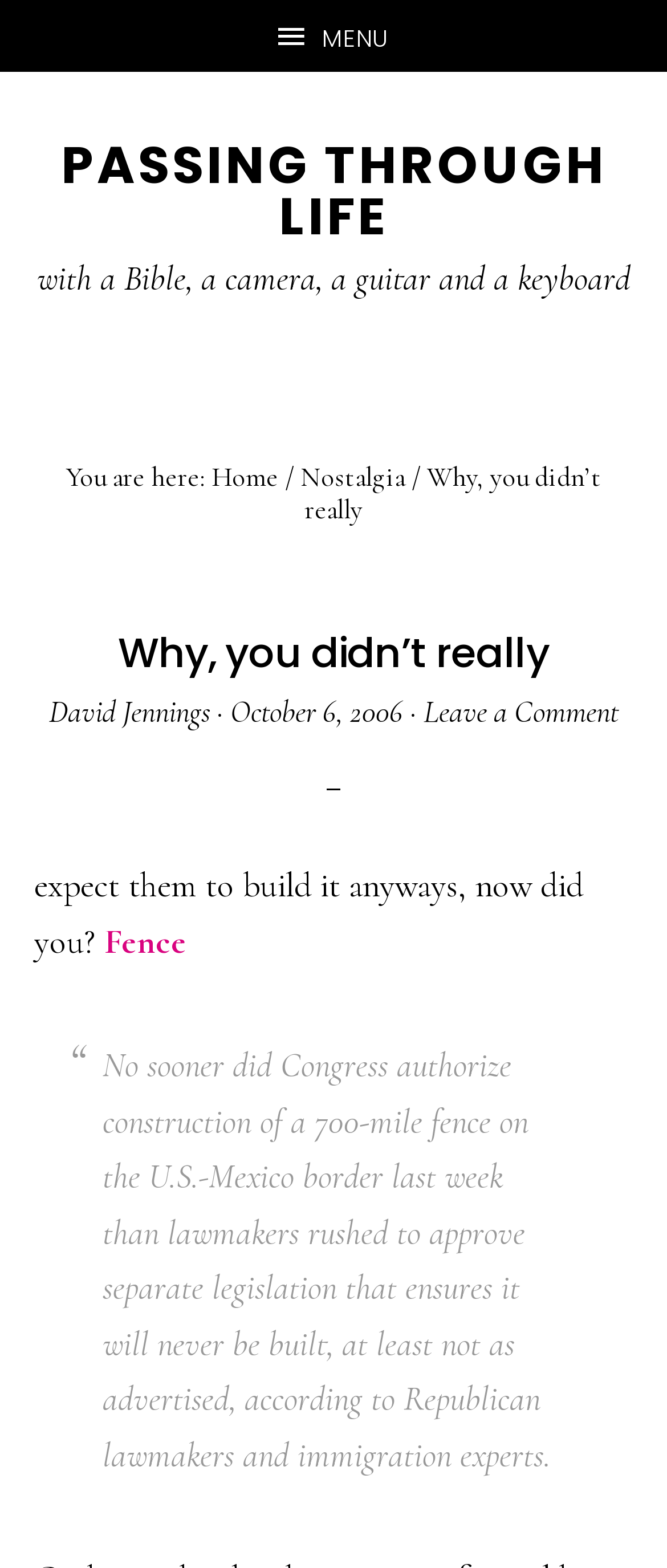Who is the author of the current post?
Please respond to the question with a detailed and thorough explanation.

I determined the answer by looking at the link element with the text 'David Jennings' which is likely to be the author of the current post.